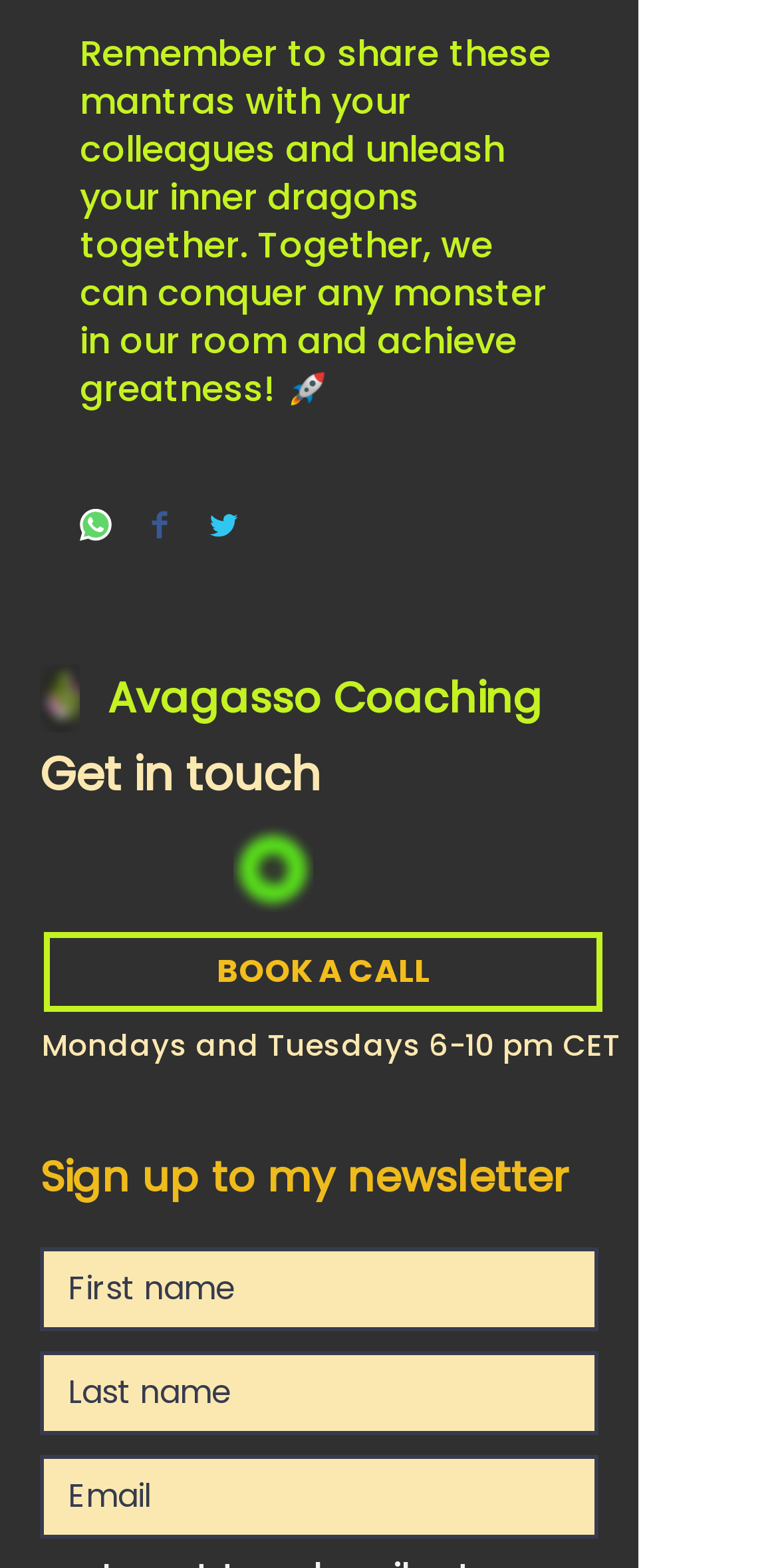Find the bounding box coordinates of the clickable area required to complete the following action: "Book a call".

[0.056, 0.595, 0.774, 0.646]